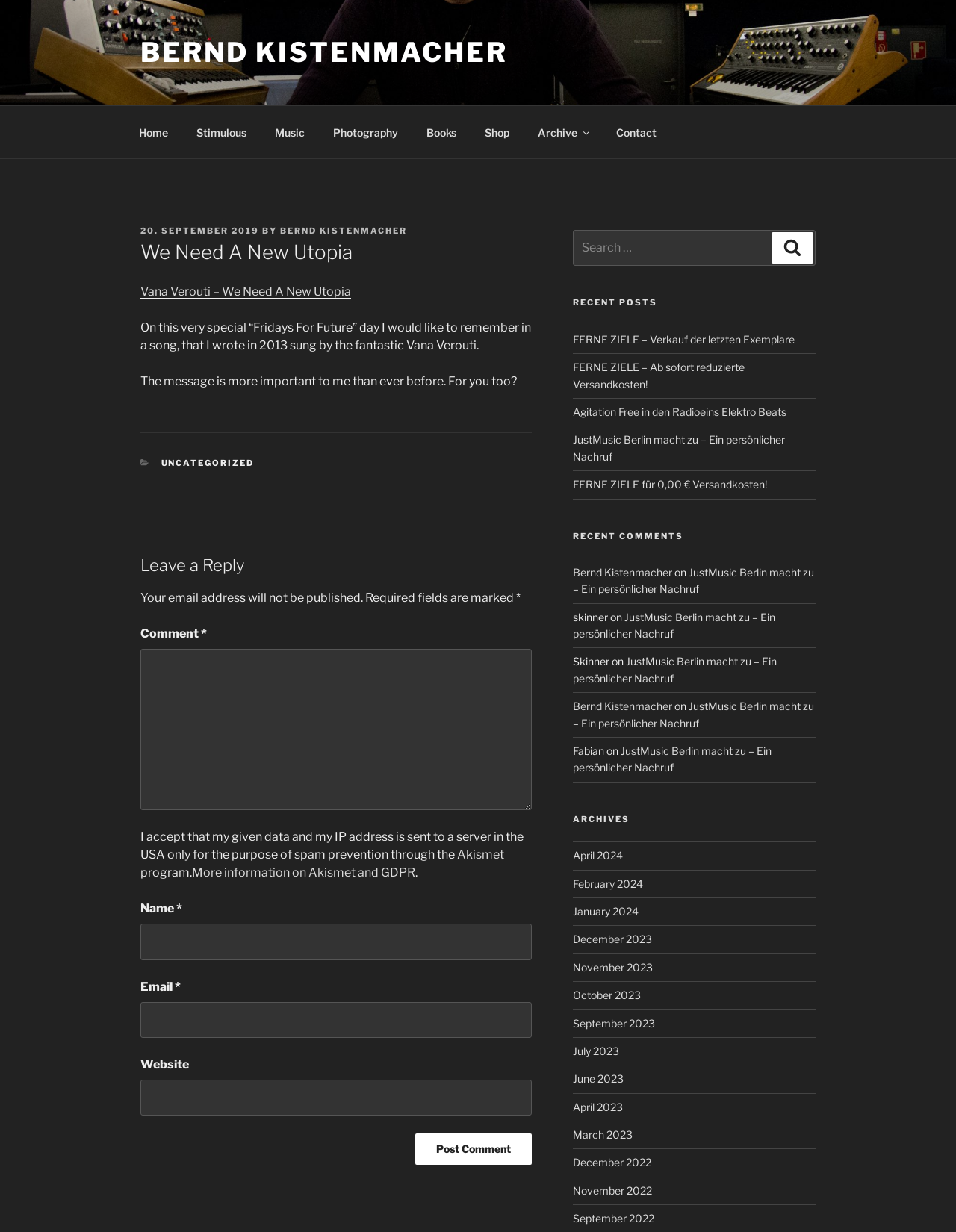How many recent posts are listed on the webpage?
Answer the question in a detailed and comprehensive manner.

I counted the number of links under the 'RECENT POSTS' heading, and there are 5 links listed.